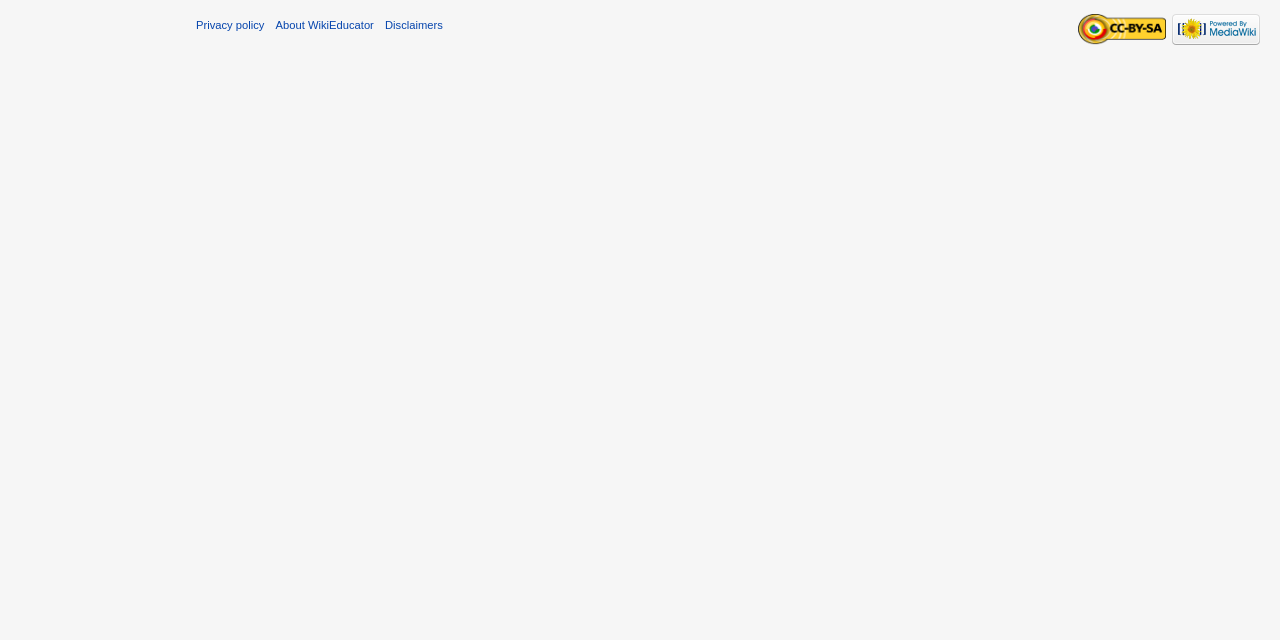Determine the bounding box coordinates (top-left x, top-left y, bottom-right x, bottom-right y) of the UI element described in the following text: alt="Attribution-ShareAlike 4.0 (CC-BY-SA 4.0)"

[0.843, 0.035, 0.911, 0.054]